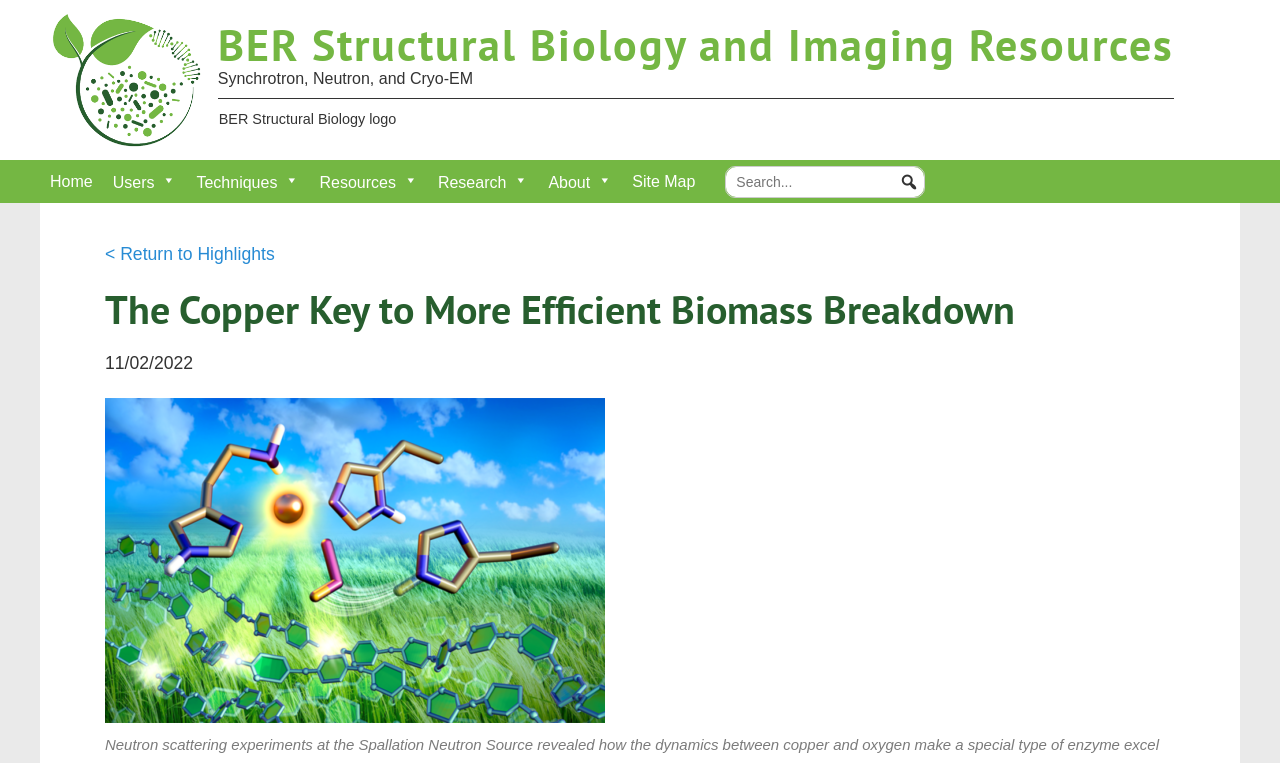Pinpoint the bounding box coordinates of the clickable area necessary to execute the following instruction: "Click on Resources". The coordinates should be given as four float numbers between 0 and 1, namely [left, top, right, bottom].

[0.242, 0.21, 0.334, 0.266]